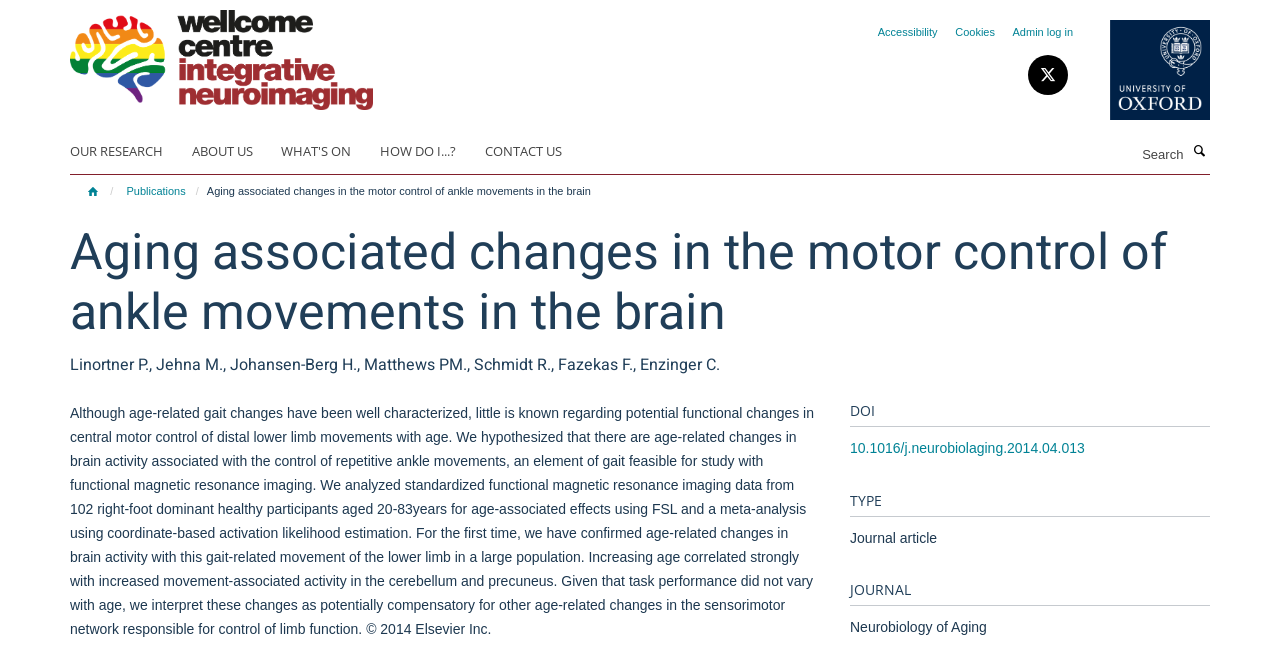Please find the bounding box coordinates of the clickable region needed to complete the following instruction: "Read the publication details". The bounding box coordinates must consist of four float numbers between 0 and 1, i.e., [left, top, right, bottom].

[0.095, 0.272, 0.149, 0.305]